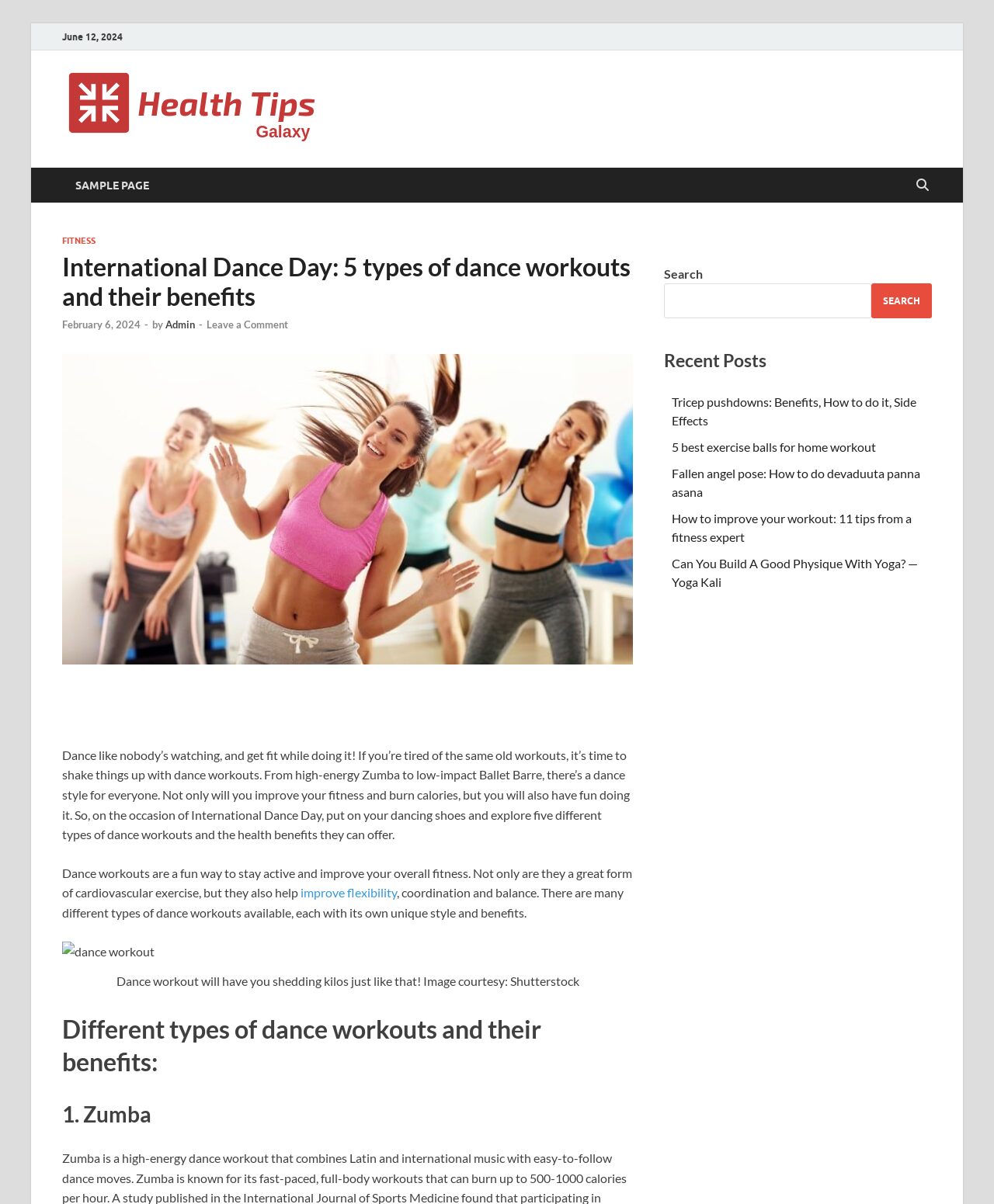Provide a single word or phrase to answer the given question: 
What is the name of the first type of dance workout mentioned in the article?

Zumba